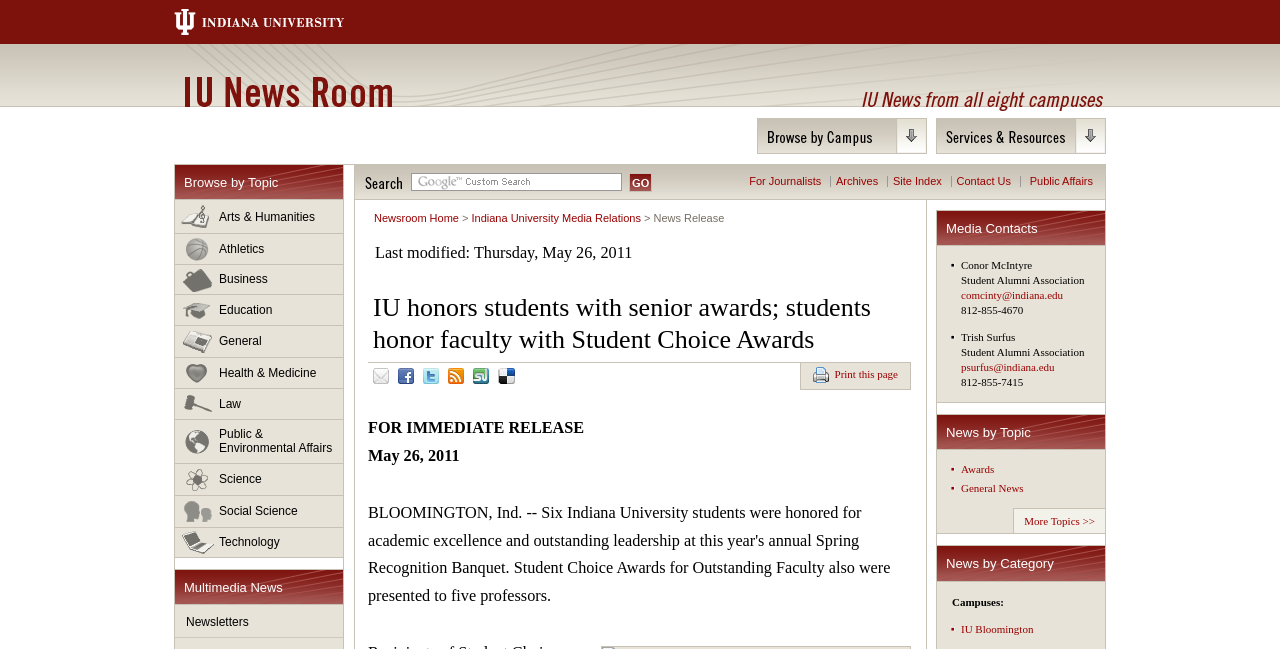Pinpoint the bounding box coordinates of the element to be clicked to execute the instruction: "Search for news".

[0.321, 0.267, 0.486, 0.294]